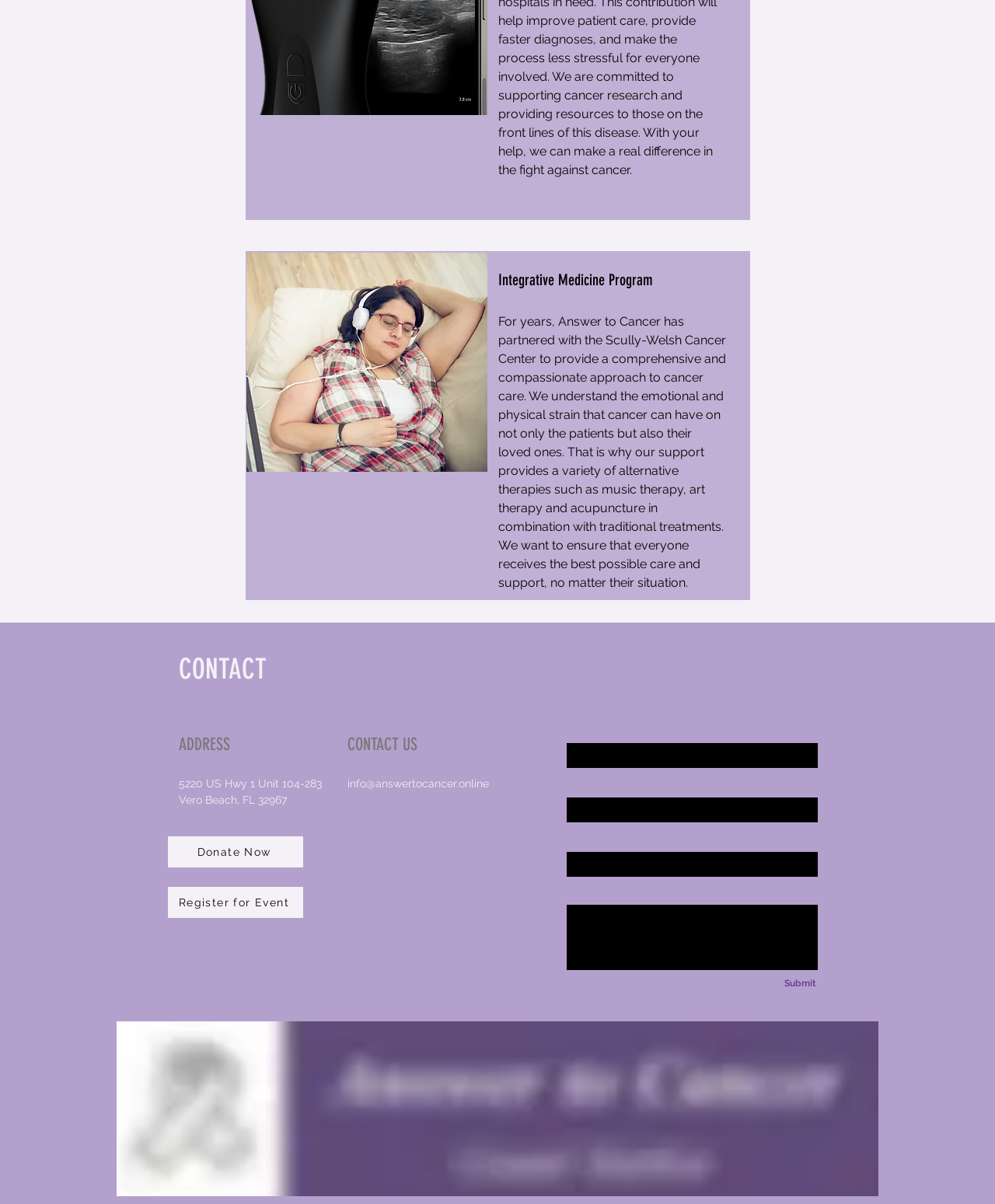Determine the bounding box coordinates for the UI element described. Format the coordinates as (top-left x, top-left y, bottom-right x, bottom-right y) and ensure all values are between 0 and 1. Element description: H. L. Ferguson Museum

None